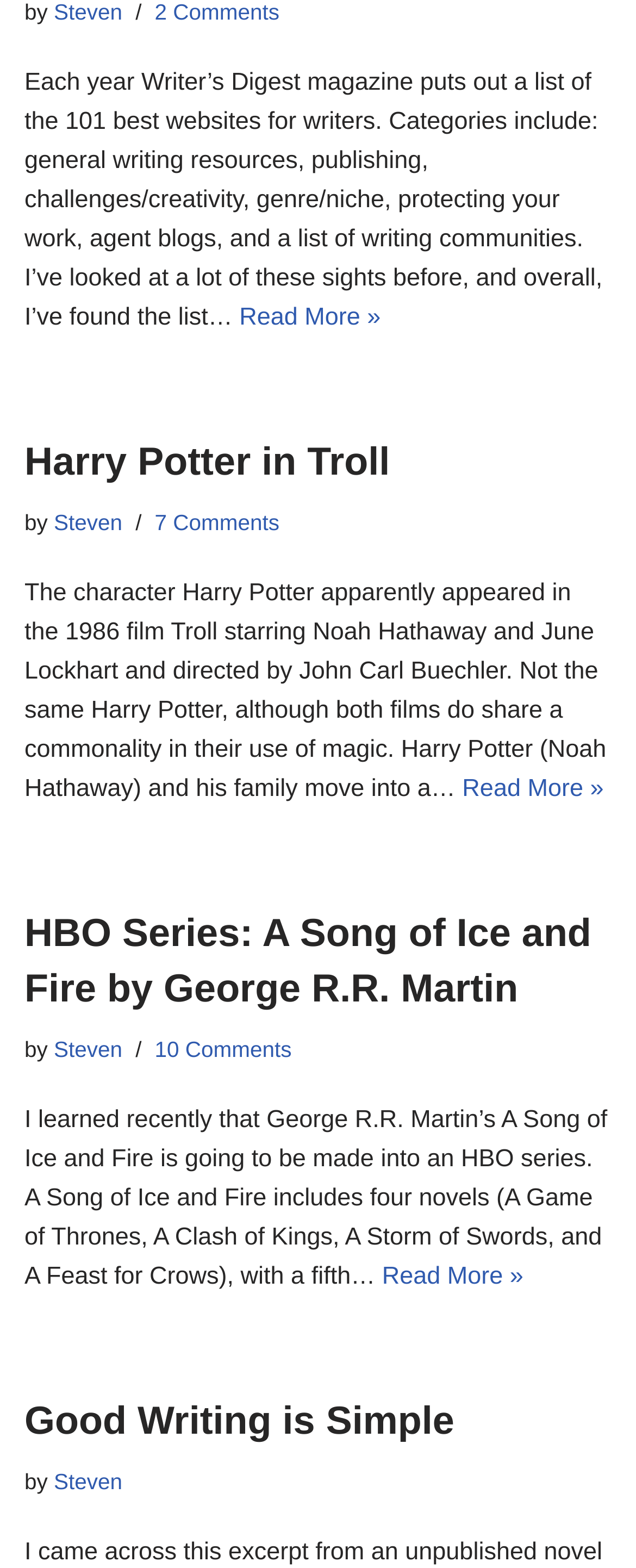Using the provided element description "Steven", determine the bounding box coordinates of the UI element.

[0.085, 0.662, 0.192, 0.677]